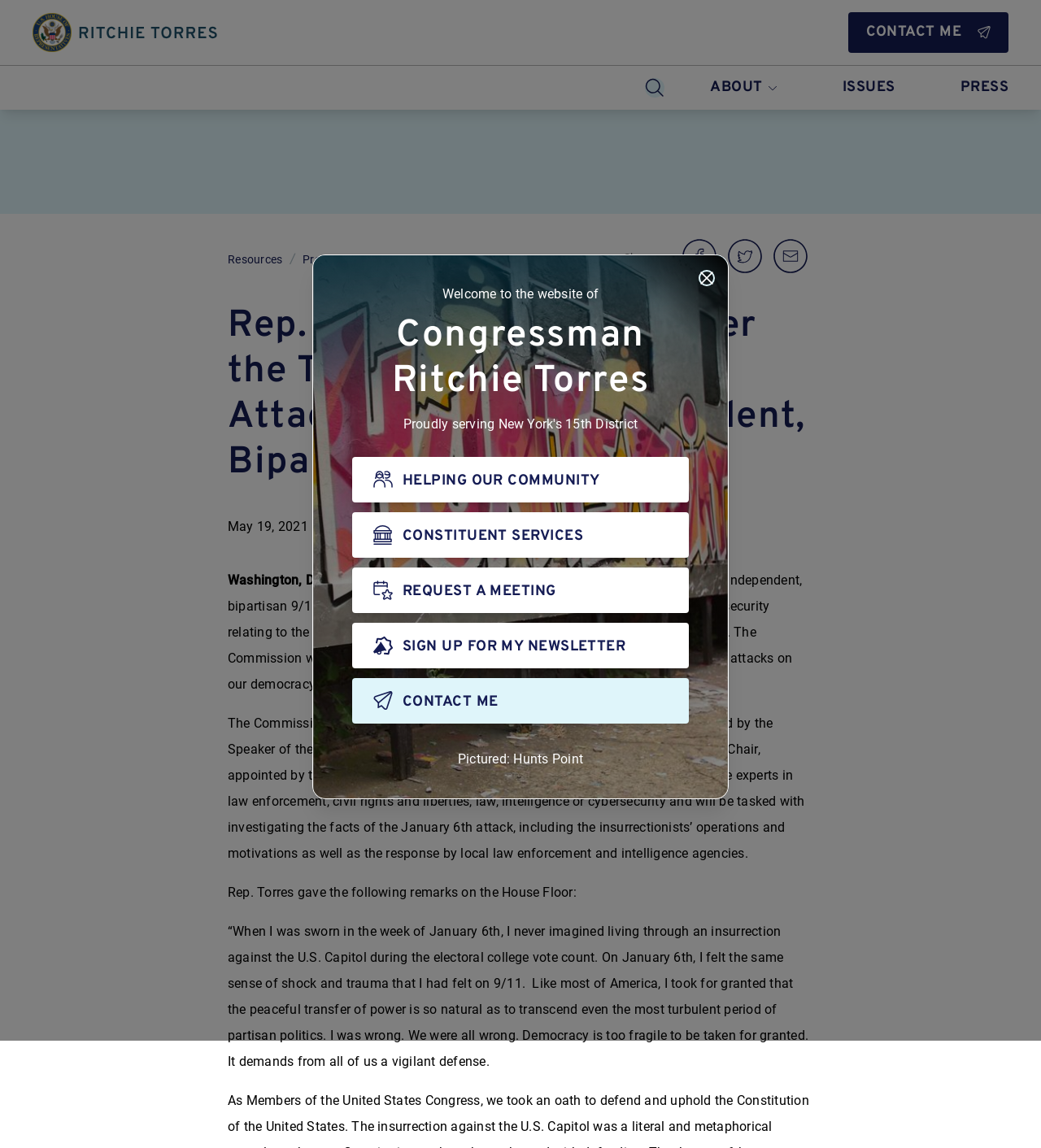Refer to the element description Press and identify the corresponding bounding box in the screenshot. Format the coordinates as (top-left x, top-left y, bottom-right x, bottom-right y) with values in the range of 0 to 1.

[0.305, 0.446, 0.378, 0.472]